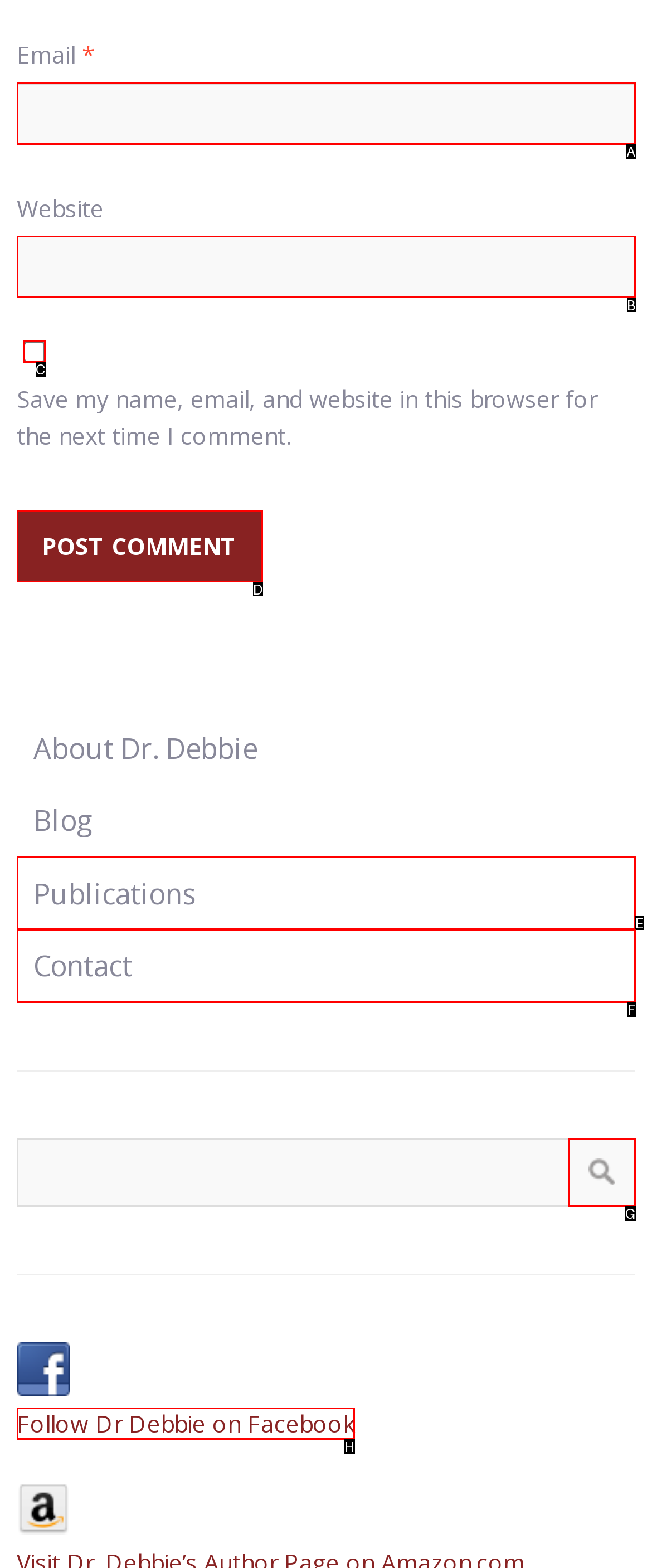Tell me which option best matches this description: value="Search"
Answer with the letter of the matching option directly from the given choices.

G